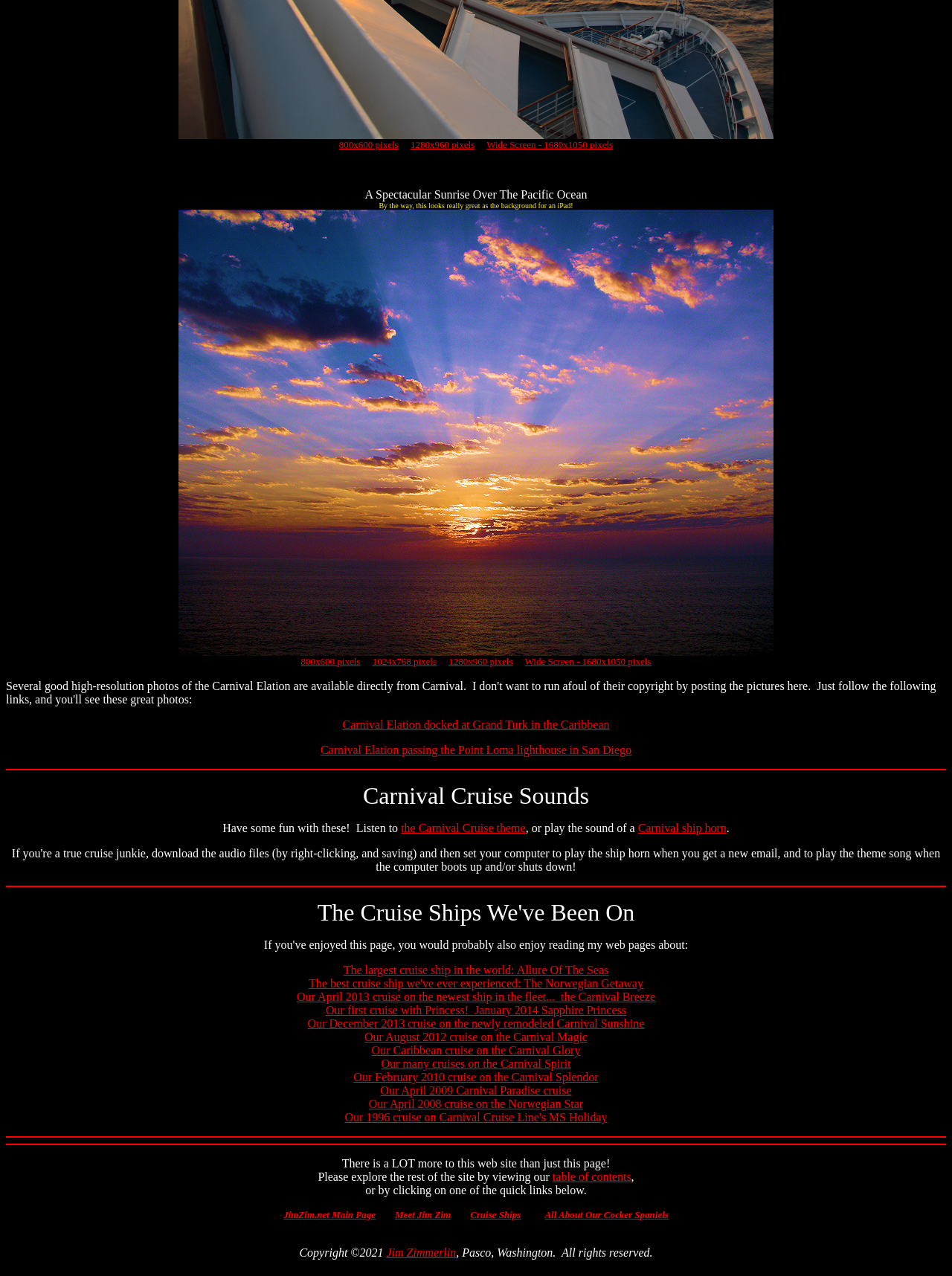Locate the bounding box of the UI element with the following description: "800x600 pixels".

[0.316, 0.514, 0.378, 0.523]